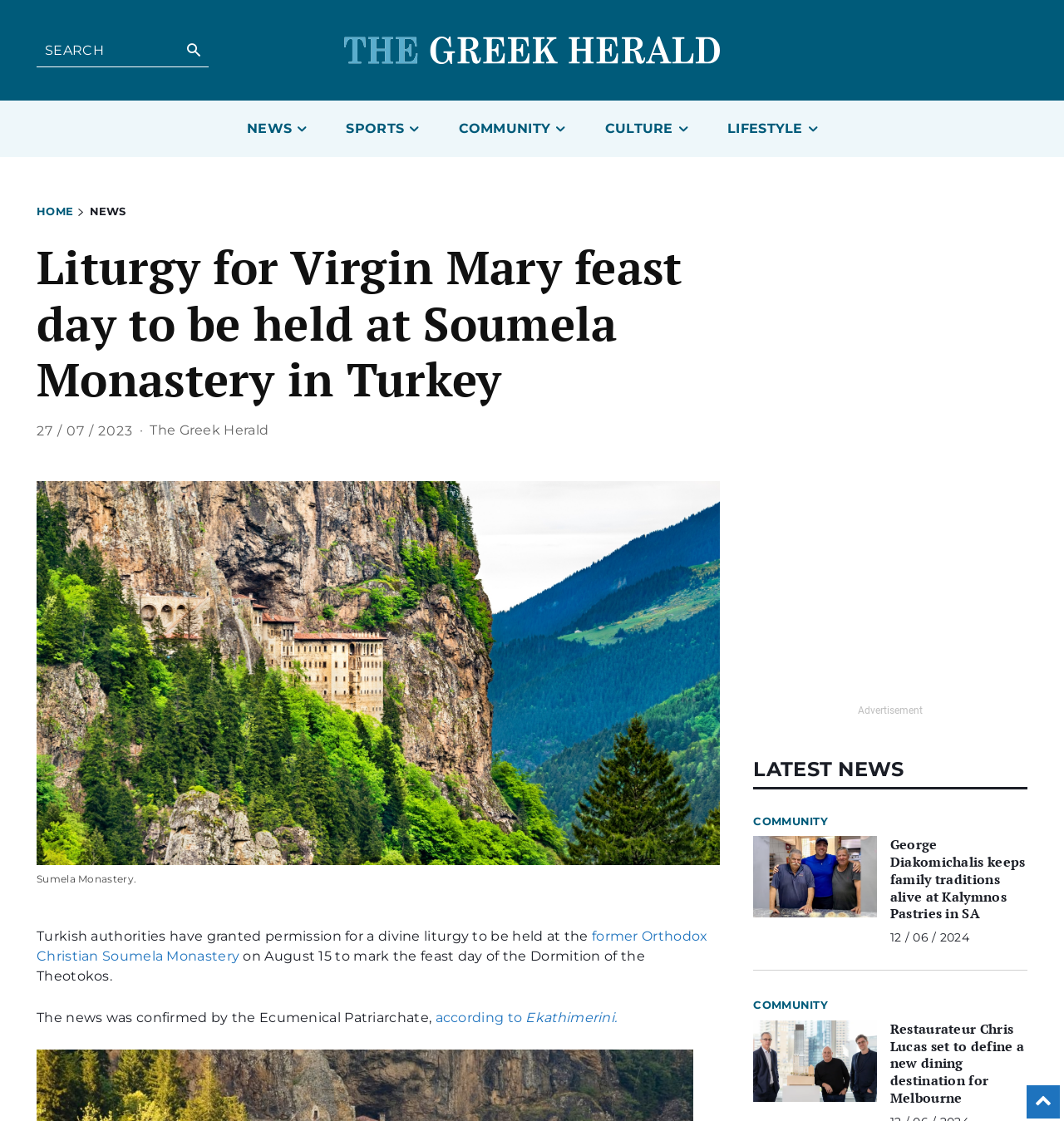Using details from the image, please answer the following question comprehensively:
What is the topic of the news article?

I determined the topic of the news article by reading the heading 'Liturgy for Virgin Mary feast day to be held at Soumela Monastery in Turkey' and the surrounding text, which indicates that the article is about a liturgy being held at Soumela Monastery.